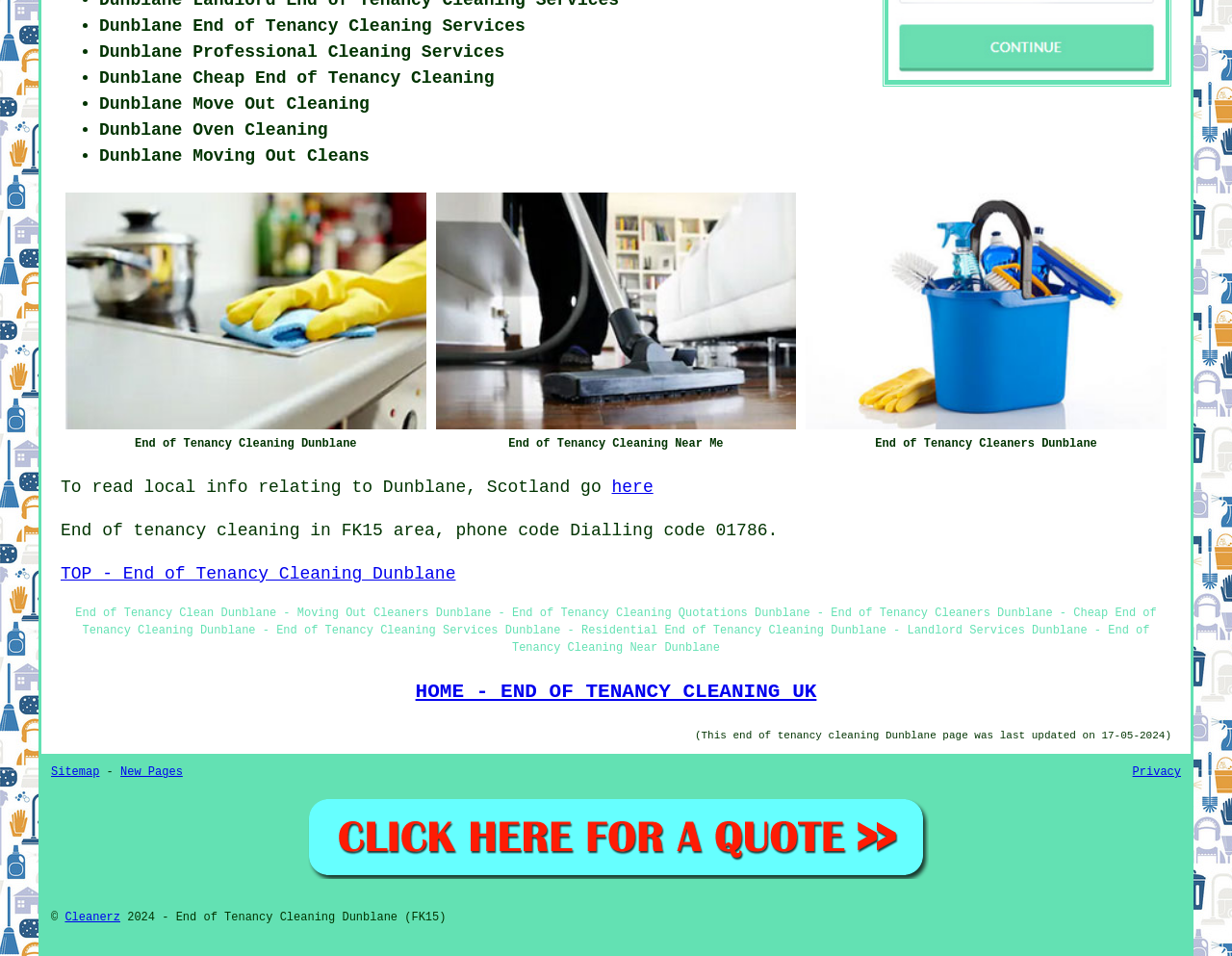How many images are there on the webpage?
Please provide a single word or phrase answer based on the image.

3